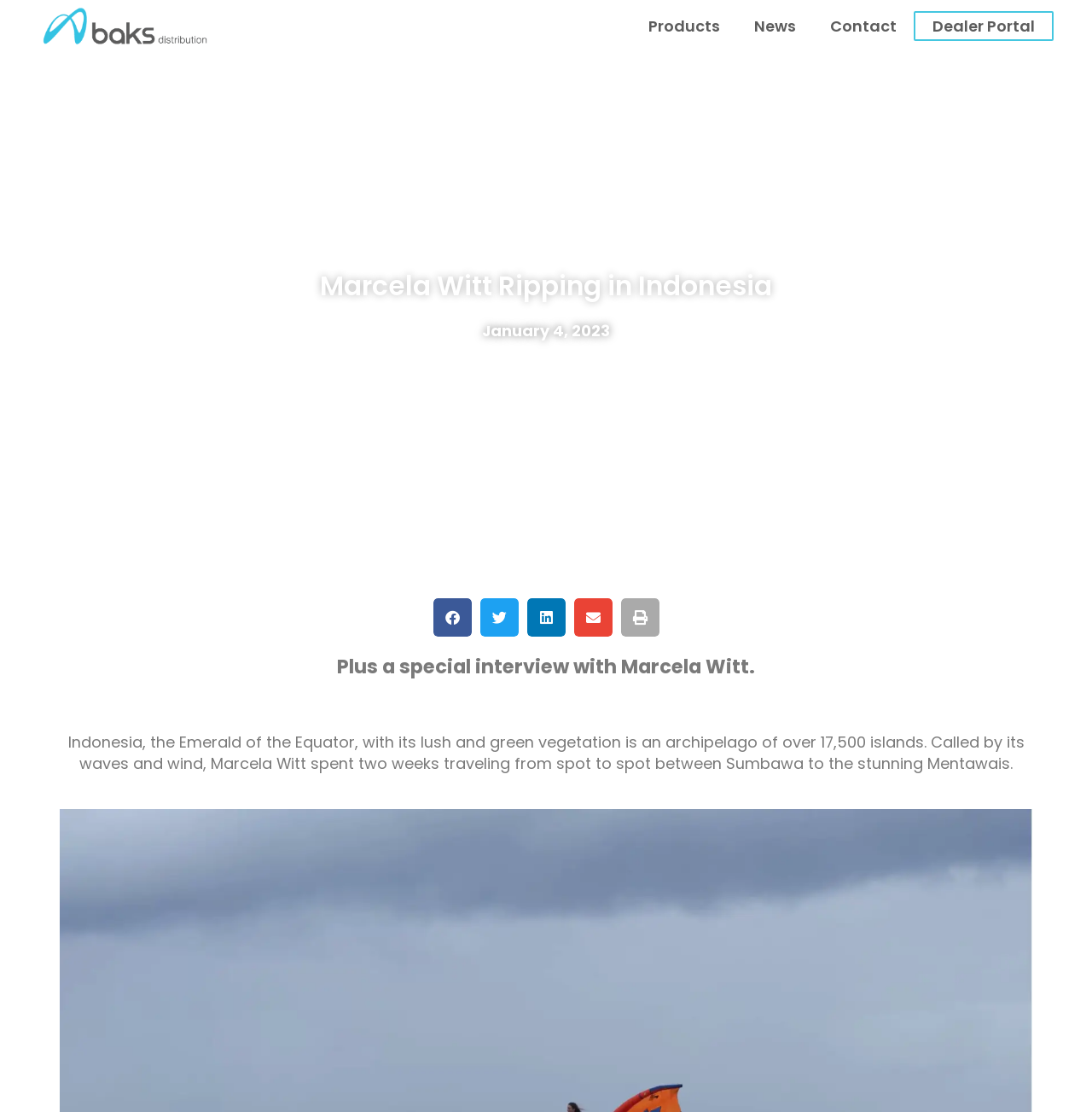Please determine and provide the text content of the webpage's heading.

Marcela Witt Ripping in Indonesia